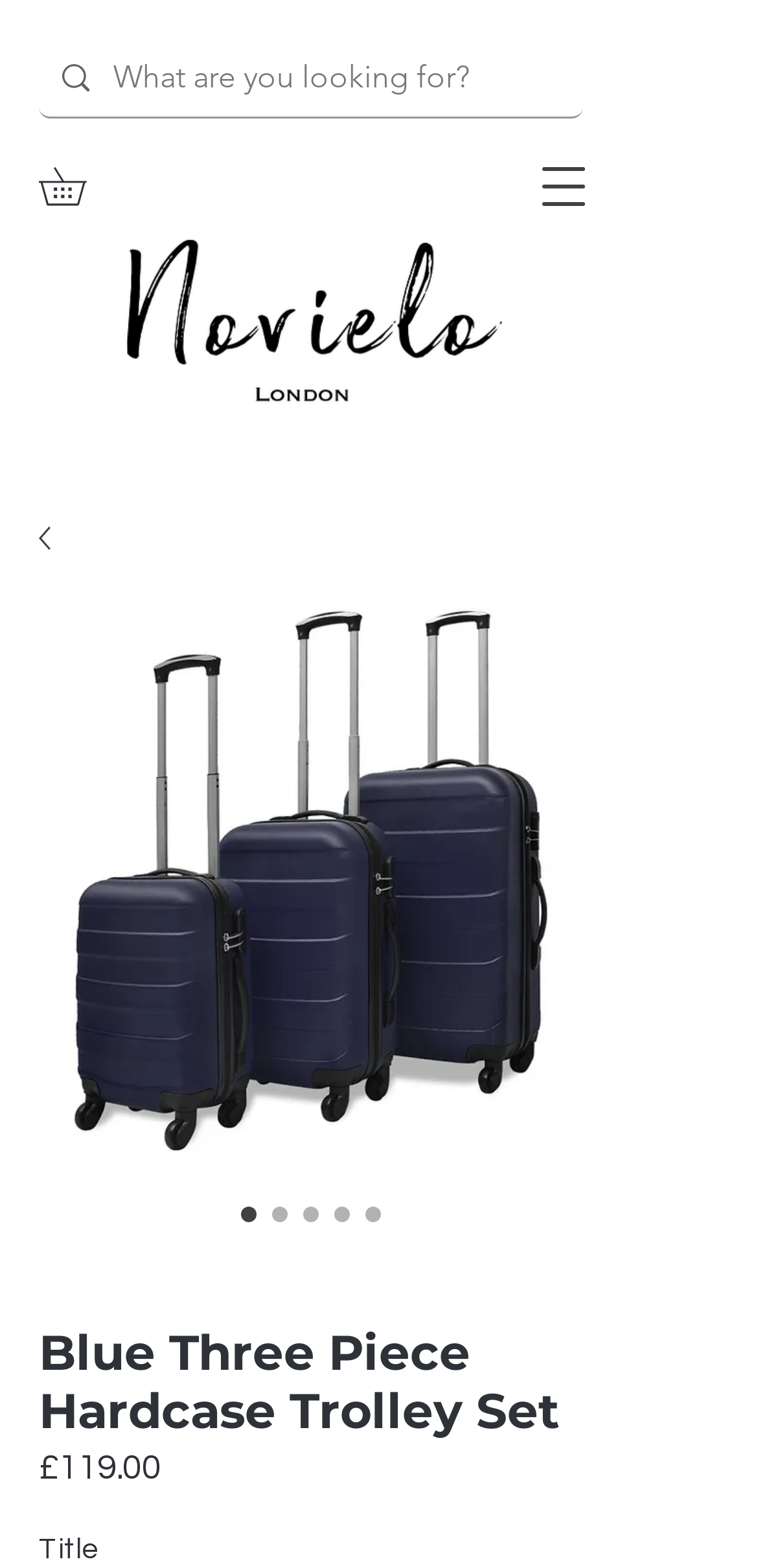Refer to the image and offer a detailed explanation in response to the question: What is the name of the logo image?

I found the name of the logo image by looking at the generic element that contains the logo image and found that its name is 'logo-2.png'.